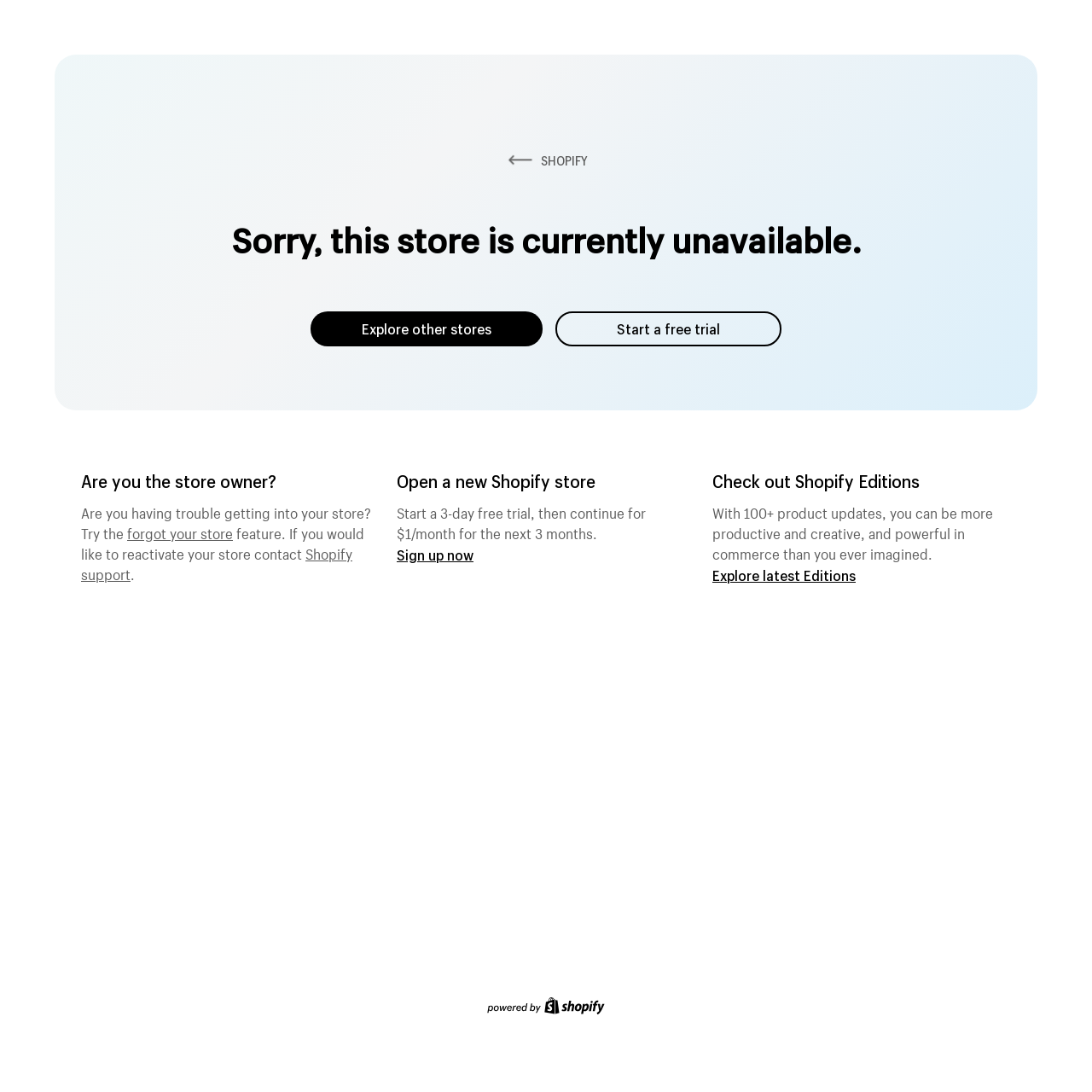What is the current status of the store?
Please interpret the details in the image and answer the question thoroughly.

The current status of the store can be determined by looking at the heading element which says 'Sorry, this store is currently unavailable.' This indicates that the store is not currently operational.